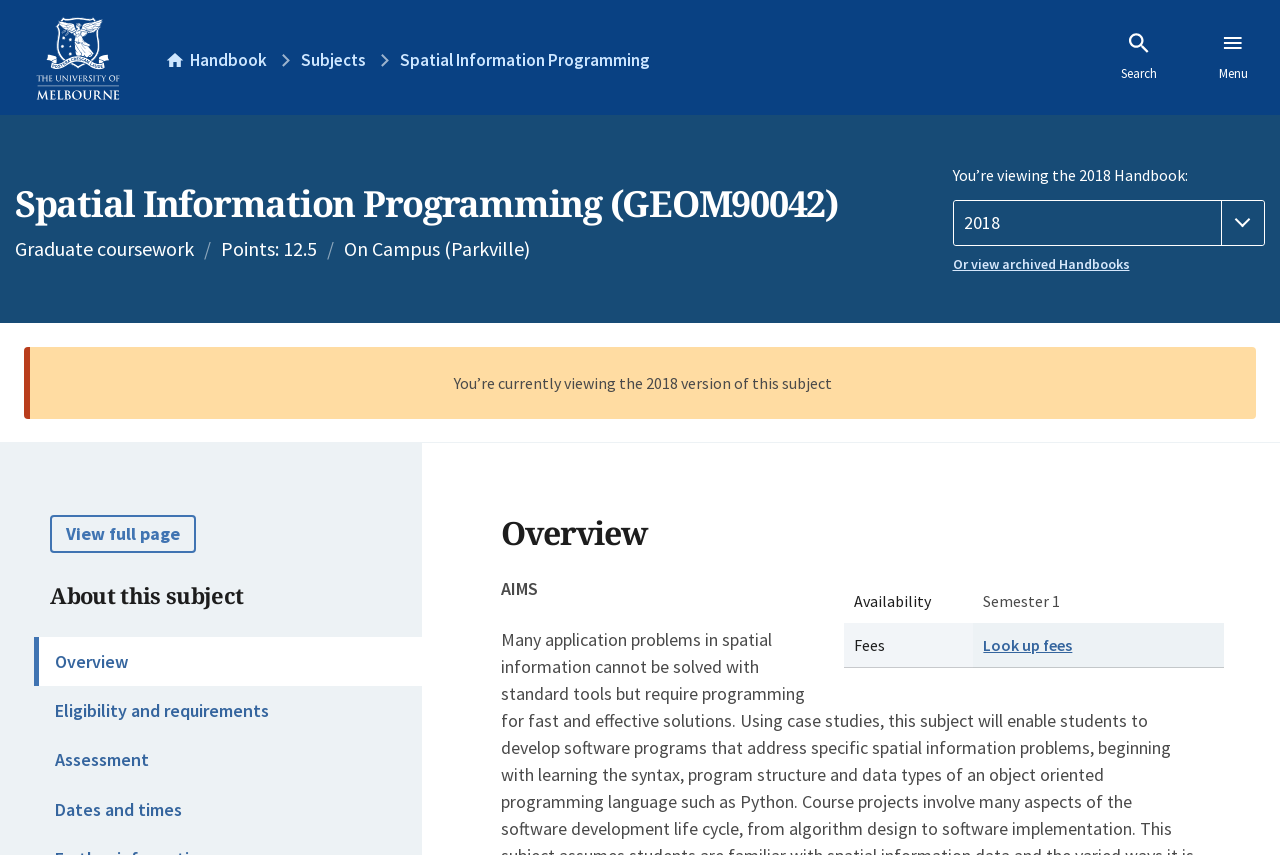Find the bounding box coordinates for the area you need to click to carry out the instruction: "Look up fees". The coordinates should be four float numbers between 0 and 1, indicated as [left, top, right, bottom].

[0.768, 0.743, 0.838, 0.766]